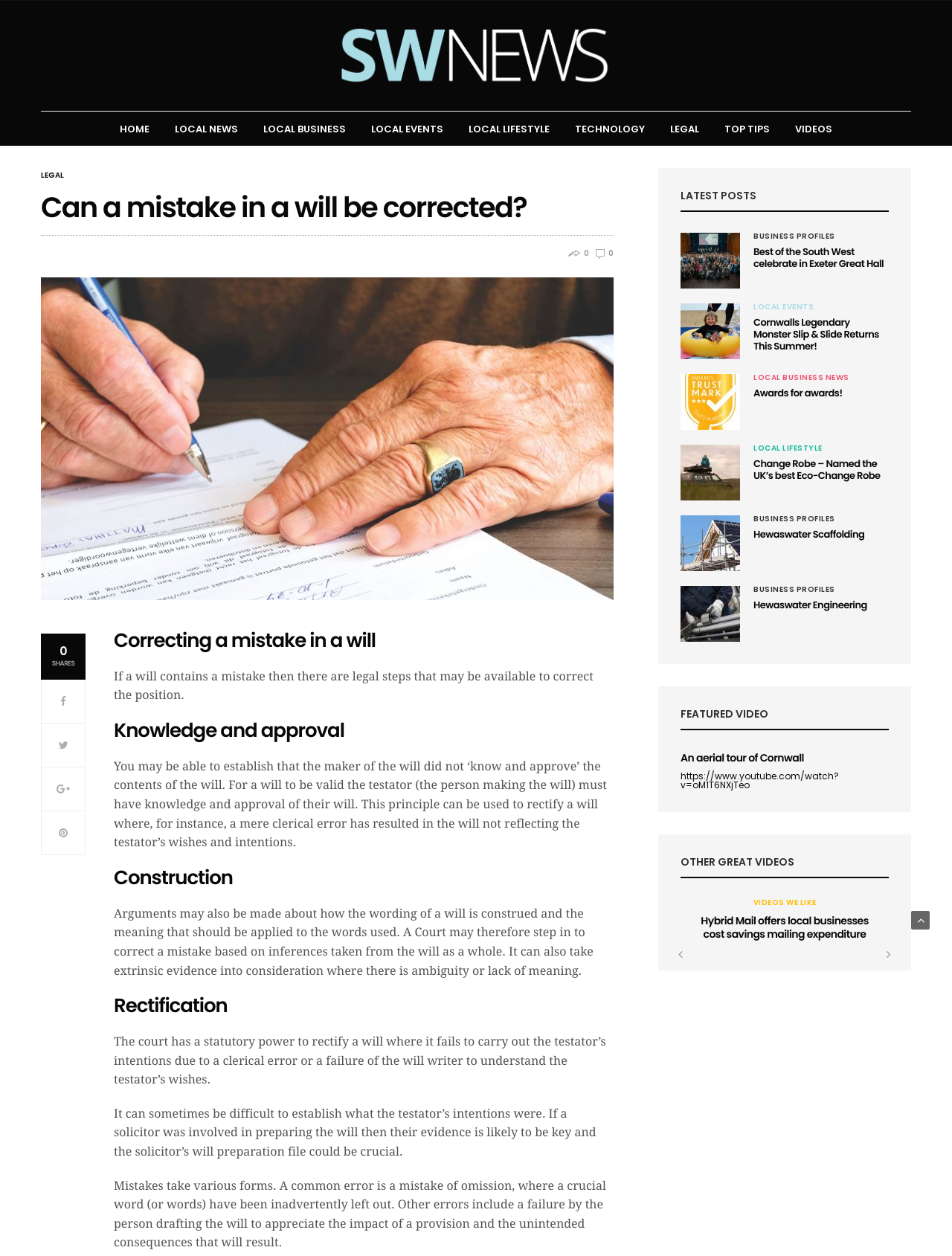Please determine the bounding box coordinates of the area that needs to be clicked to complete this task: 'Read about 'Correcting a mistake in a will''. The coordinates must be four float numbers between 0 and 1, formatted as [left, top, right, bottom].

[0.12, 0.501, 0.645, 0.519]